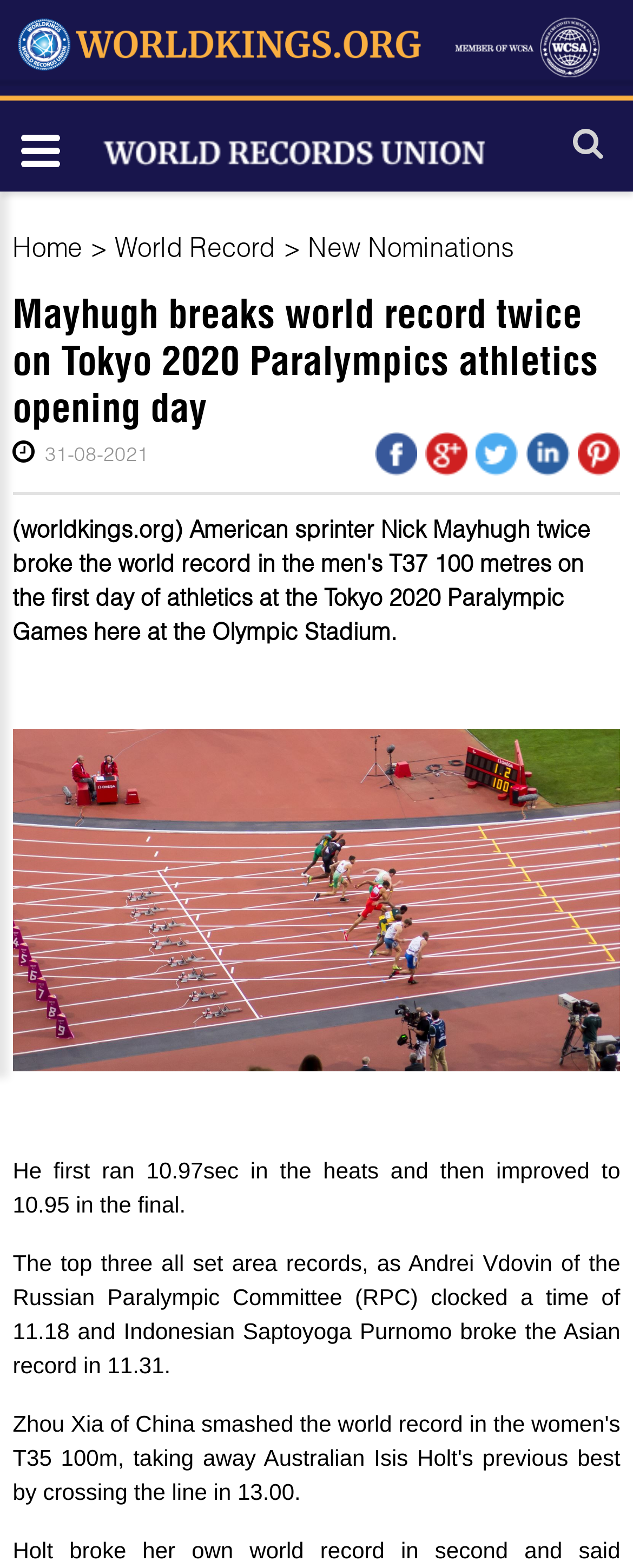How many times did Mayhugh break the world record?
Use the image to give a comprehensive and detailed response to the question.

The heading 'Mayhugh breaks world record twice on Tokyo 2020 Paralympics athletics opening day' suggests that Mayhugh broke the world record twice.